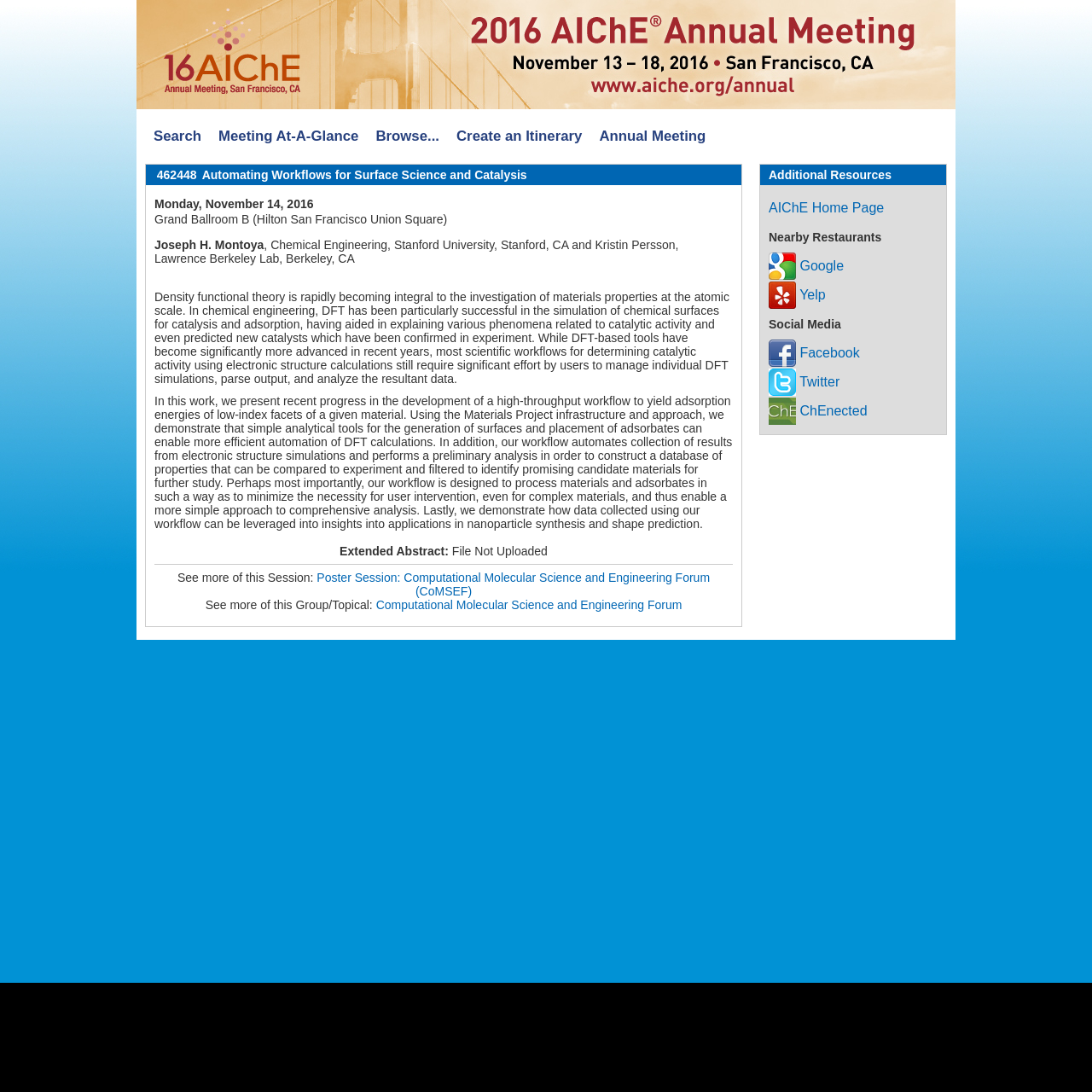Determine the bounding box coordinates of the clickable area required to perform the following instruction: "Create an itinerary". The coordinates should be represented as four float numbers between 0 and 1: [left, top, right, bottom].

[0.41, 0.112, 0.541, 0.138]